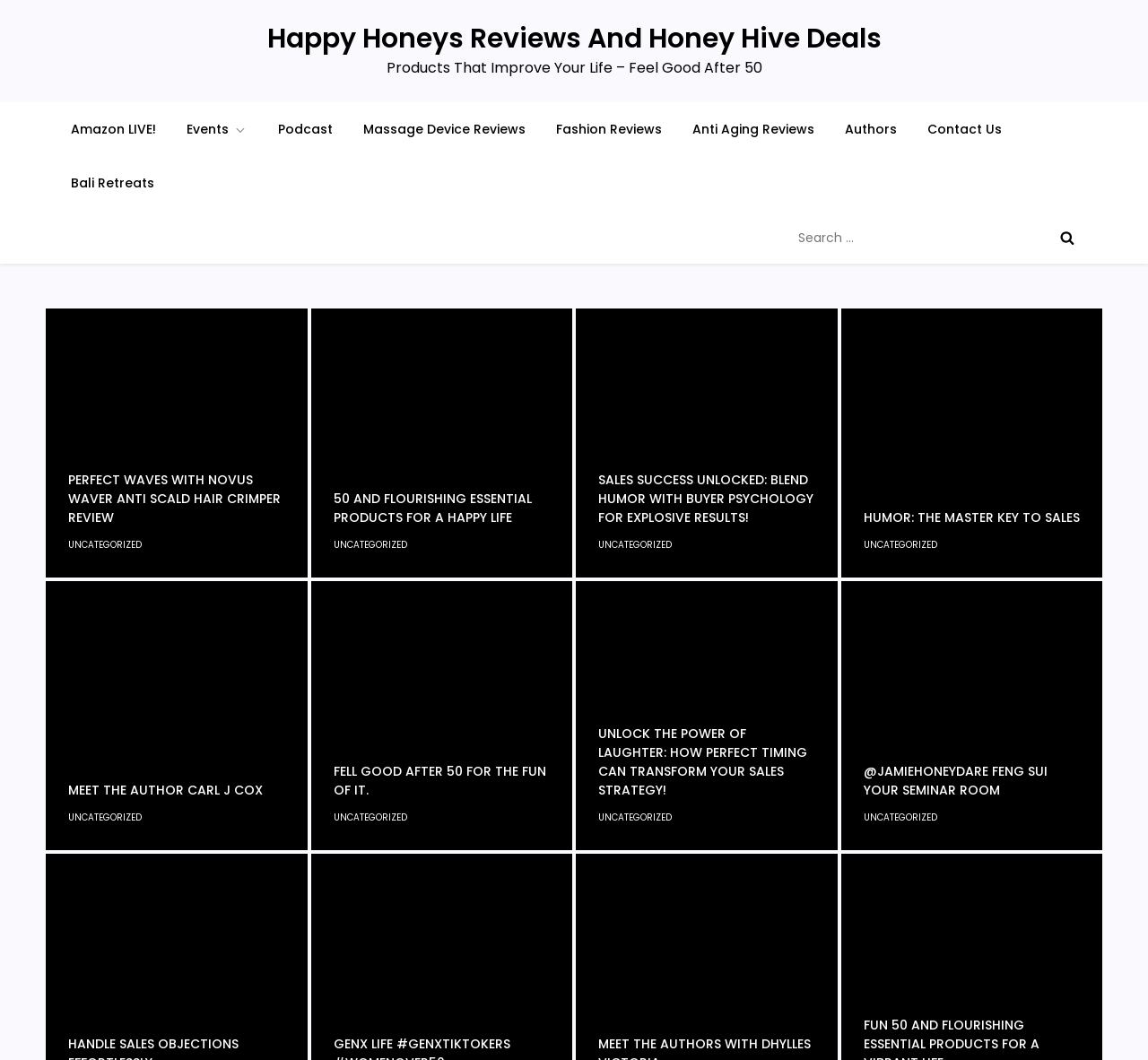Pinpoint the bounding box coordinates of the clickable area necessary to execute the following instruction: "Read the article about perfect waves with Novus Waver anti scald hair crimper review". The coordinates should be given as four float numbers between 0 and 1, namely [left, top, right, bottom].

[0.059, 0.444, 0.248, 0.497]